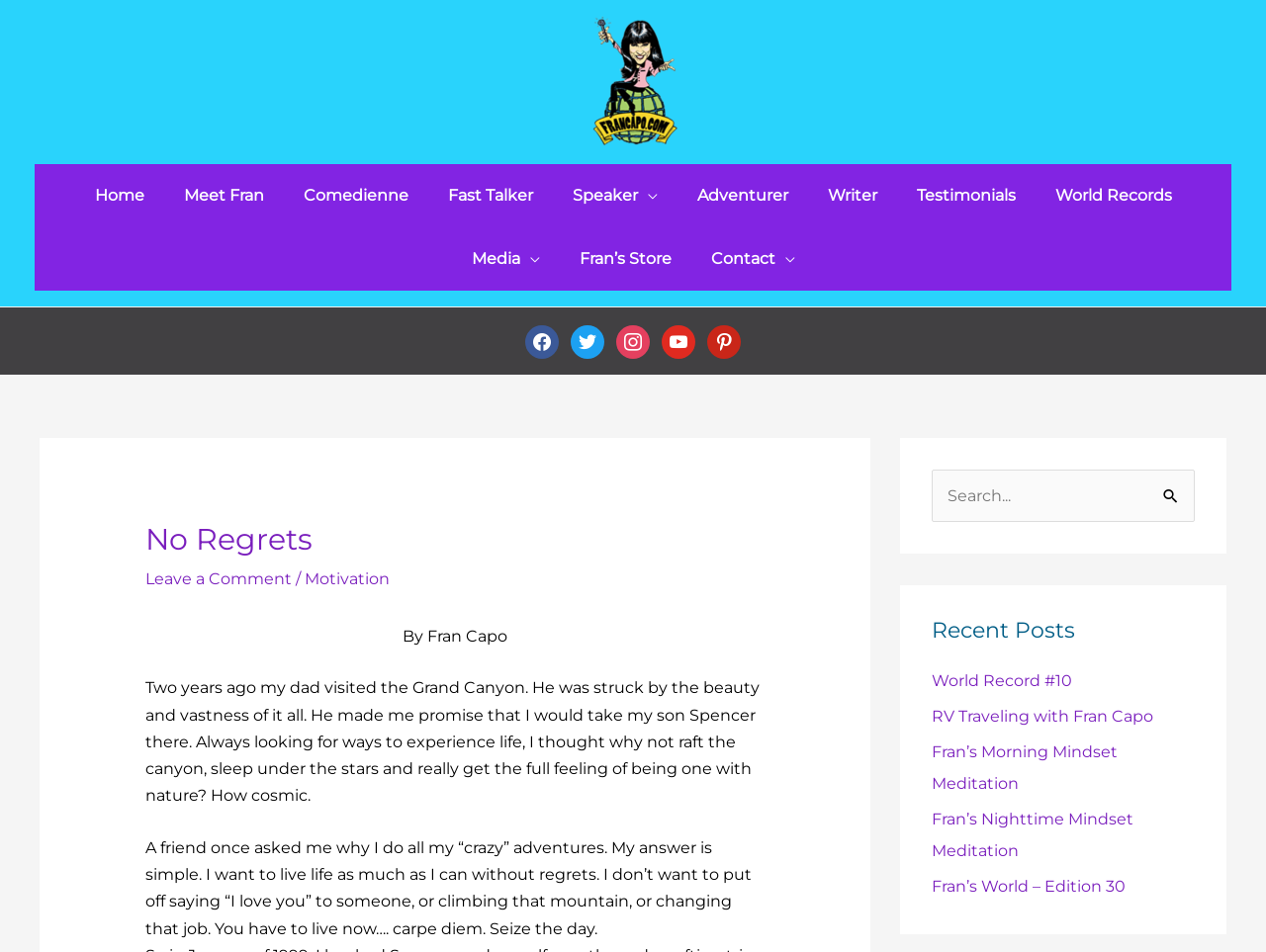Find and indicate the bounding box coordinates of the region you should select to follow the given instruction: "Visit Fran Capo's Facebook page".

[0.415, 0.348, 0.441, 0.368]